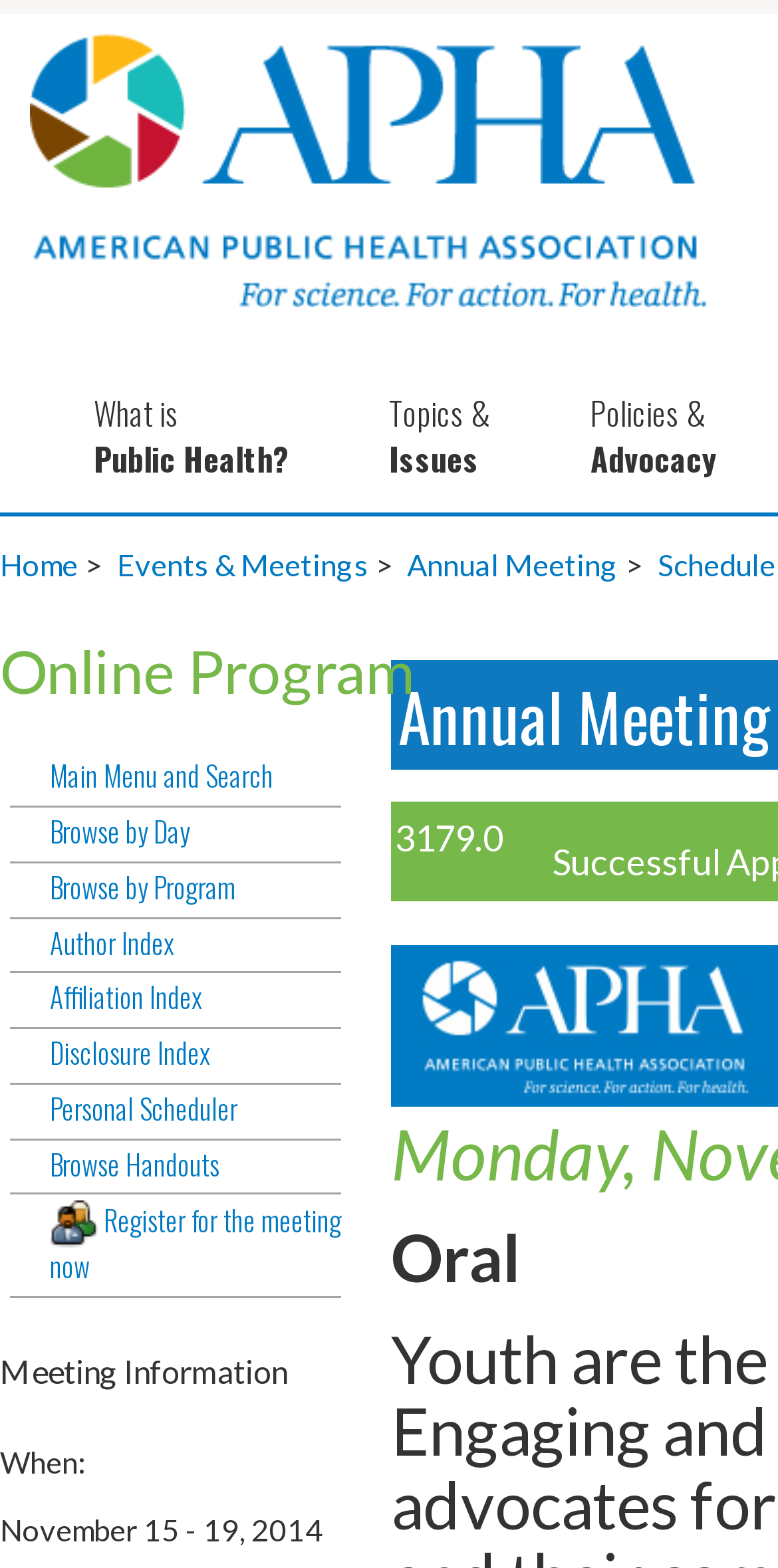Could you indicate the bounding box coordinates of the region to click in order to complete this instruction: "Click on 'Topics & Issues'".

[0.462, 0.251, 0.721, 0.304]